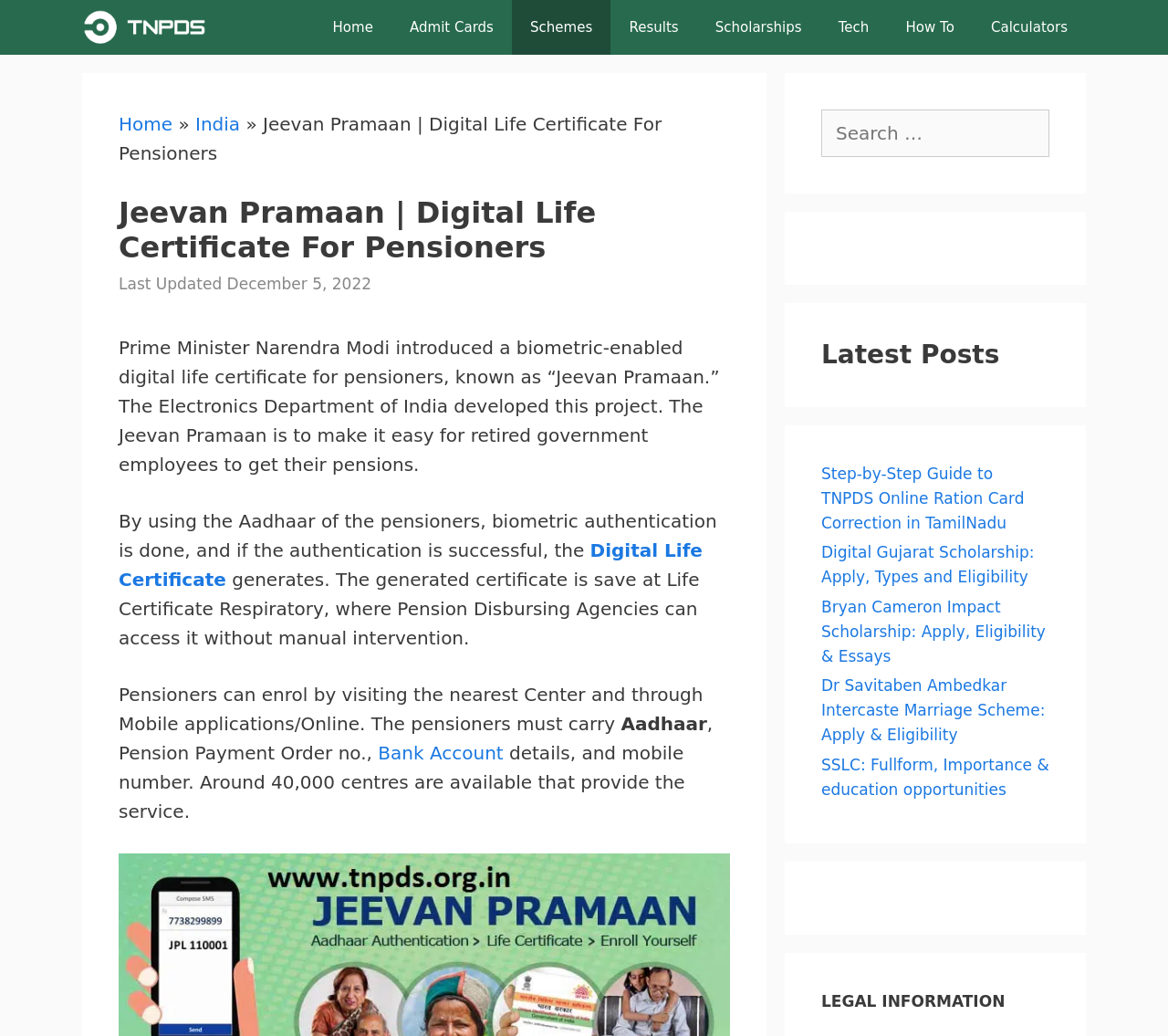What is required for pensioners to enroll for Jeevan Pramaan?
Refer to the screenshot and deliver a thorough answer to the question presented.

According to the webpage, pensioners need to carry their Aadhaar, Pension Payment Order number, Bank Account details, and mobile number to enroll for Jeevan Pramaan at the nearest center or through mobile applications/online.